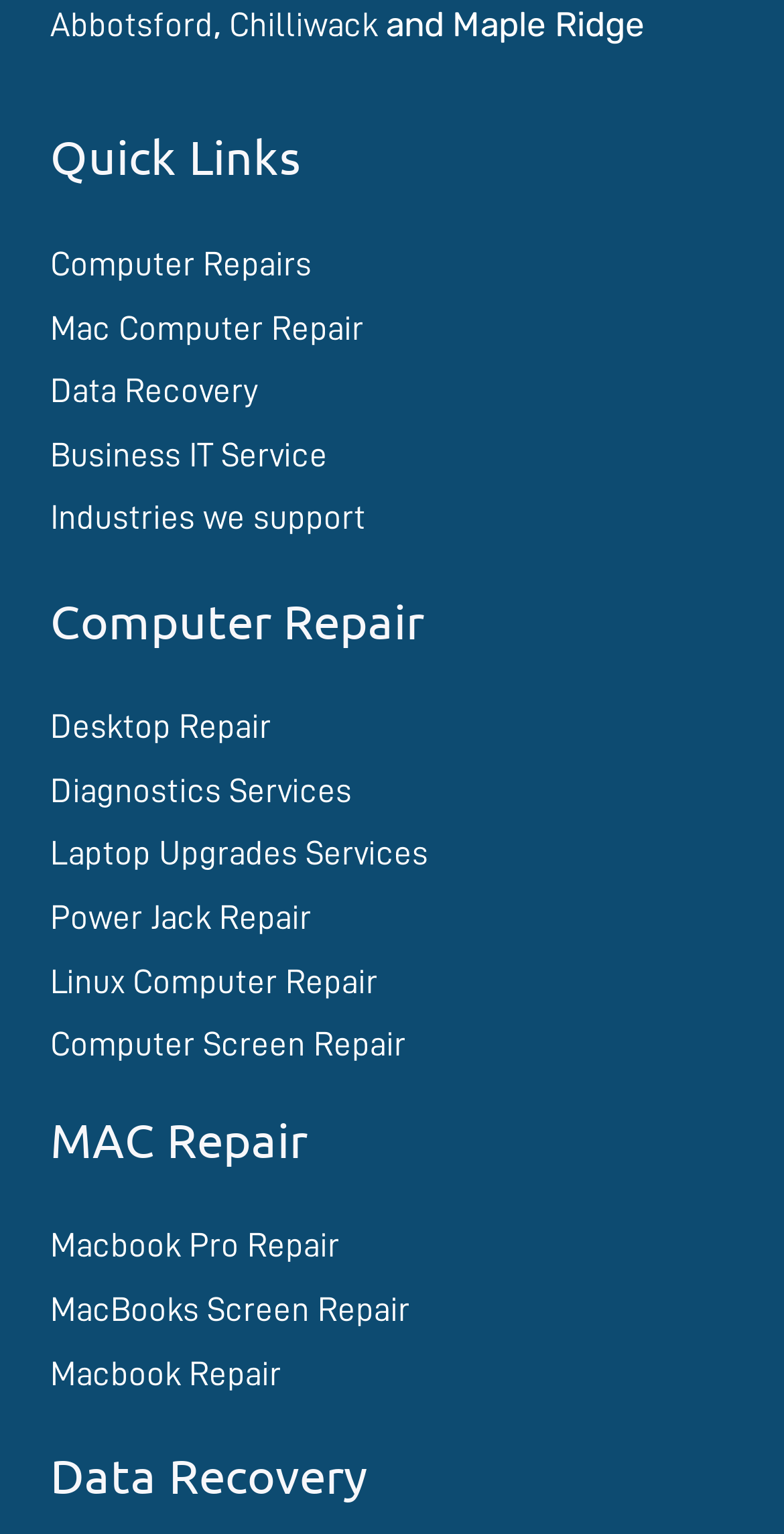Using the description "Macbook Repair", predict the bounding box of the relevant HTML element.

[0.064, 0.921, 0.359, 0.944]